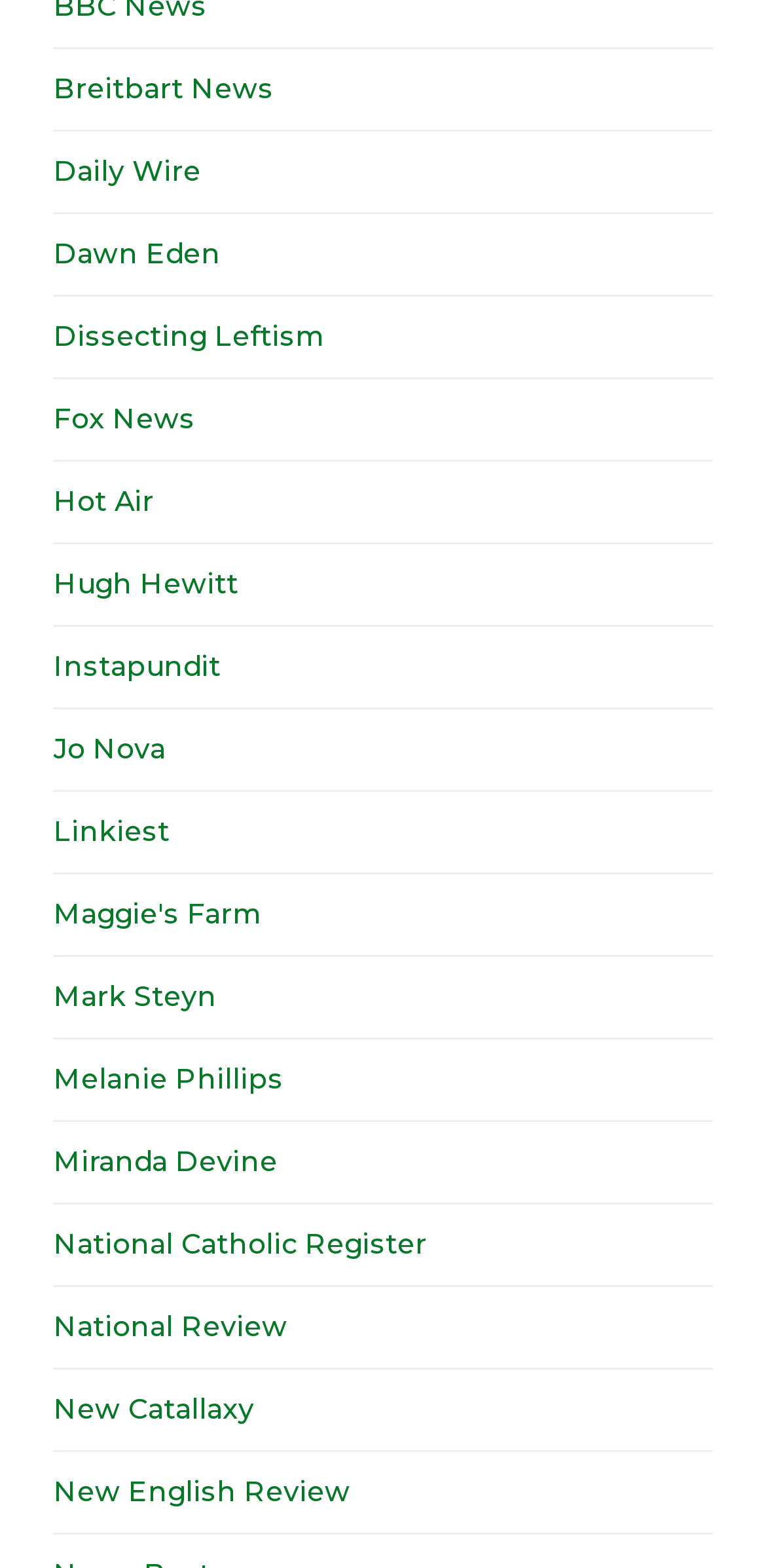Is Fox News on the webpage?
Refer to the screenshot and respond with a concise word or phrase.

Yes